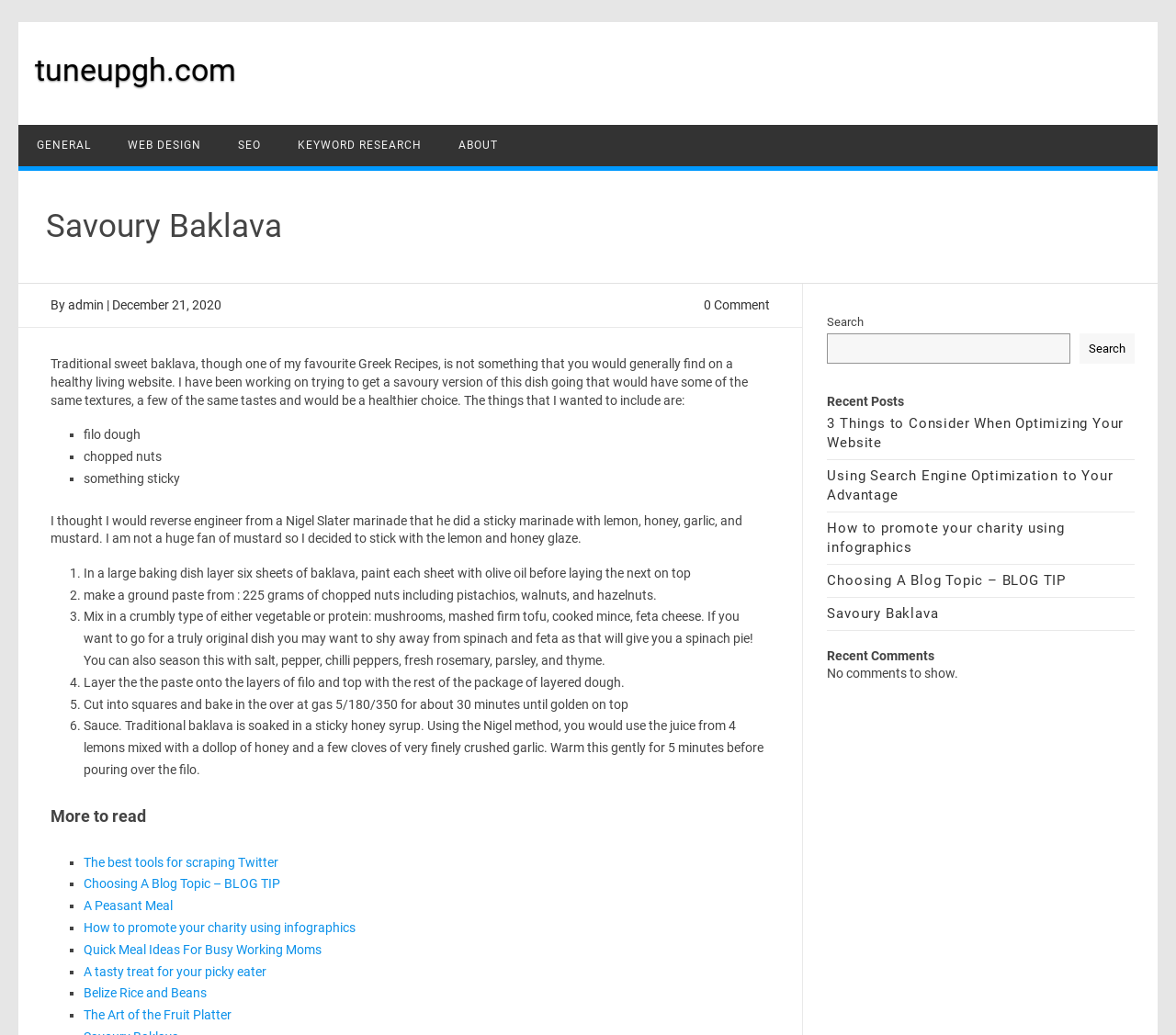Please specify the bounding box coordinates of the clickable section necessary to execute the following command: "View the 'Recent Posts'".

[0.703, 0.381, 0.965, 0.394]